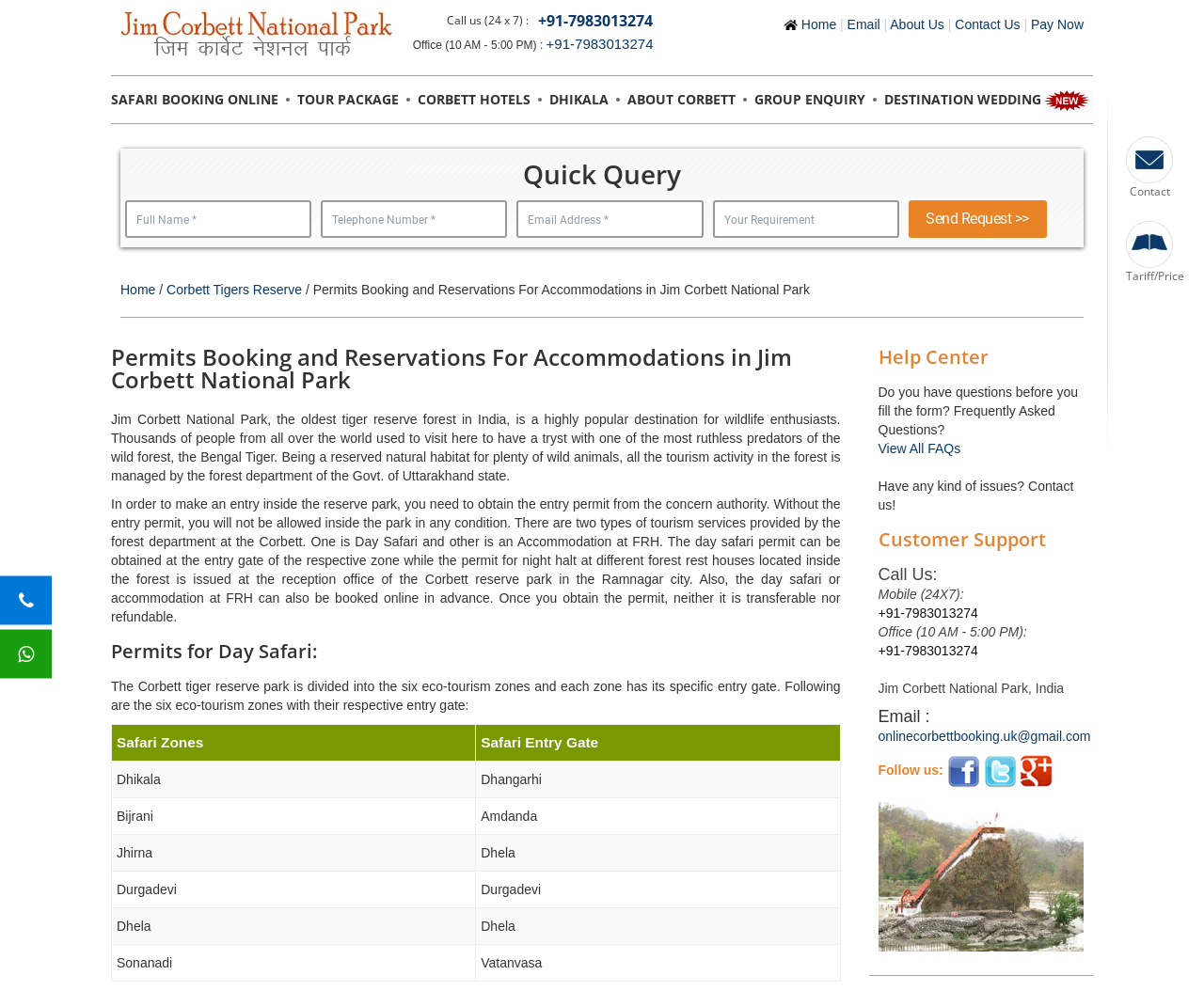Could you highlight the region that needs to be clicked to execute the instruction: "Call the office number"?

[0.454, 0.036, 0.543, 0.052]